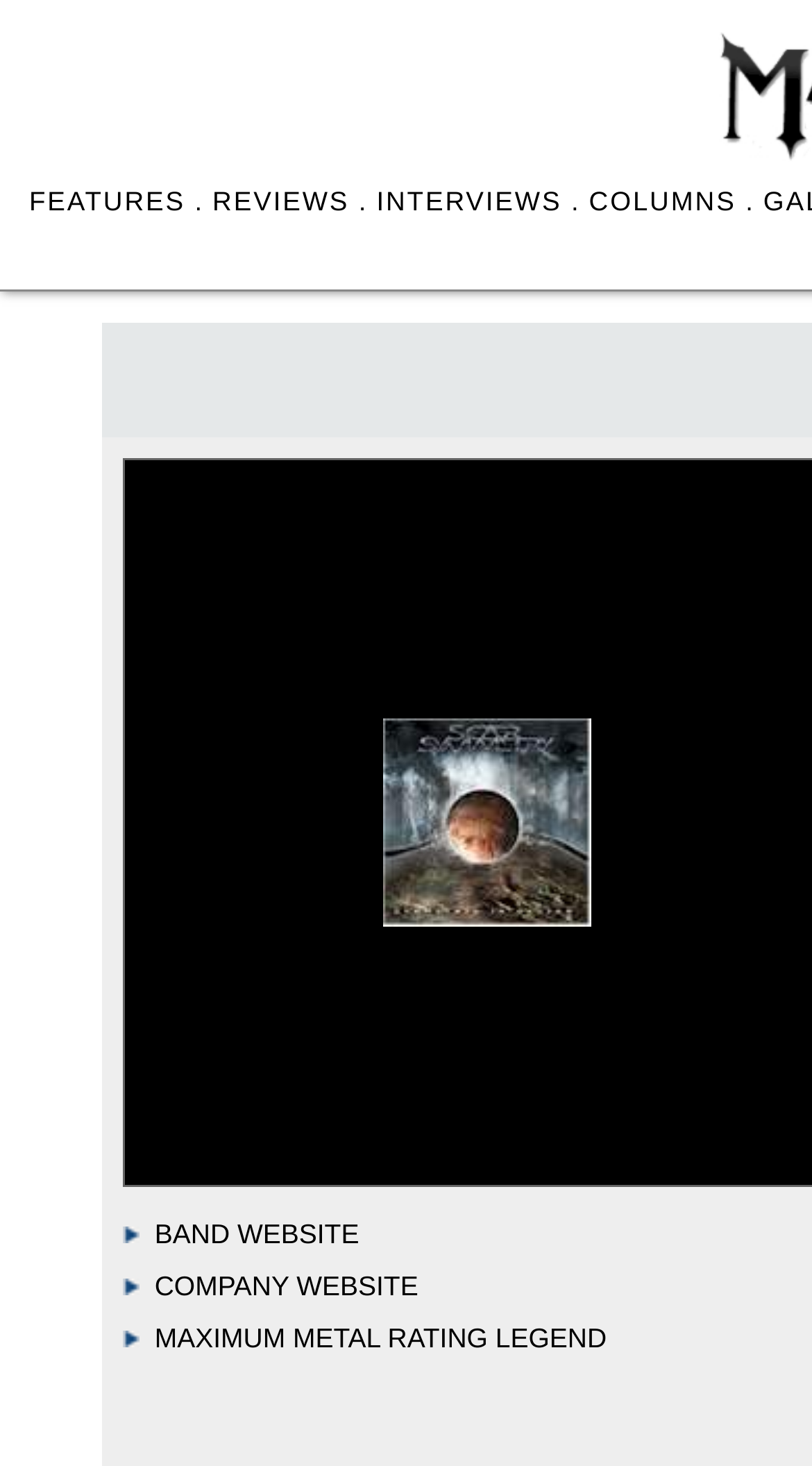Find and provide the bounding box coordinates for the UI element described here: "REVIEWS .". The coordinates should be given as four float numbers between 0 and 1: [left, top, right, bottom].

[0.262, 0.127, 0.453, 0.148]